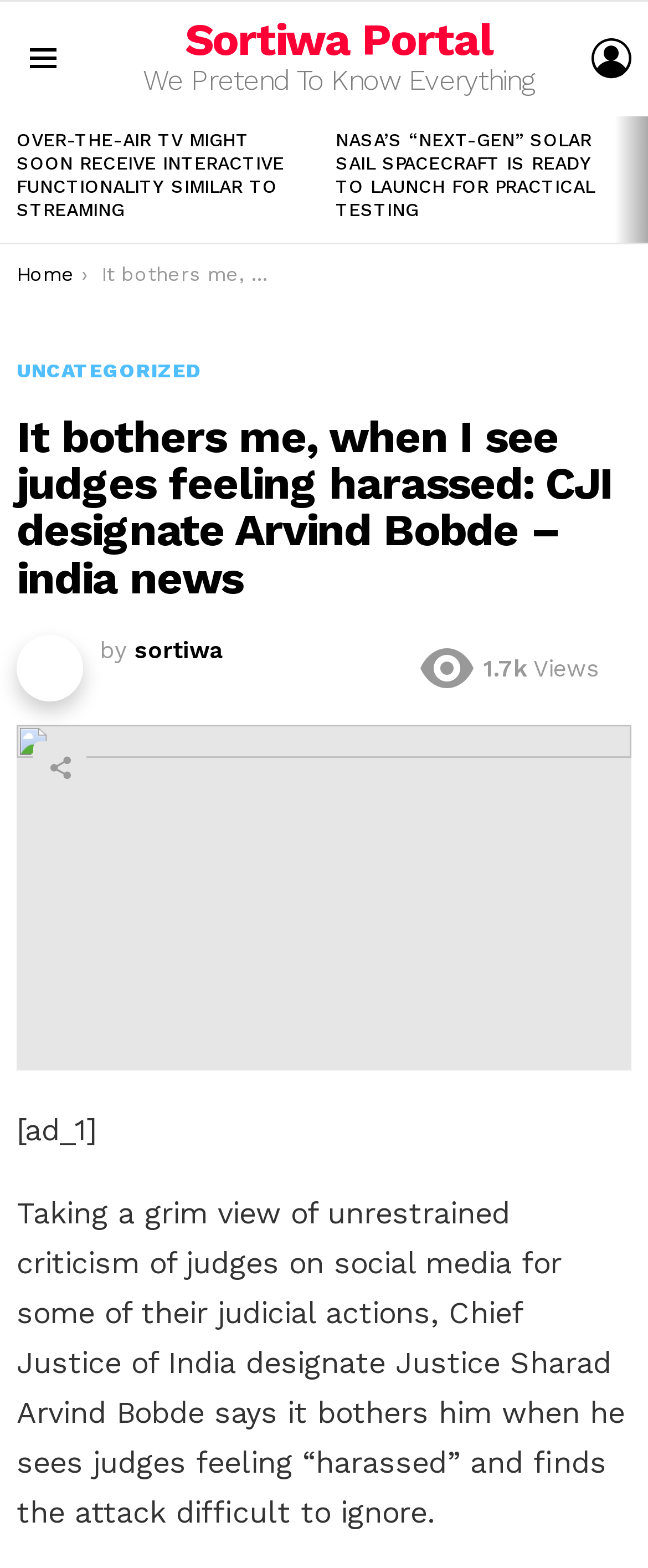Identify the main heading from the webpage and provide its text content.

It bothers me, when I see judges feeling harassed: CJI designate Arvind Bobde – india news